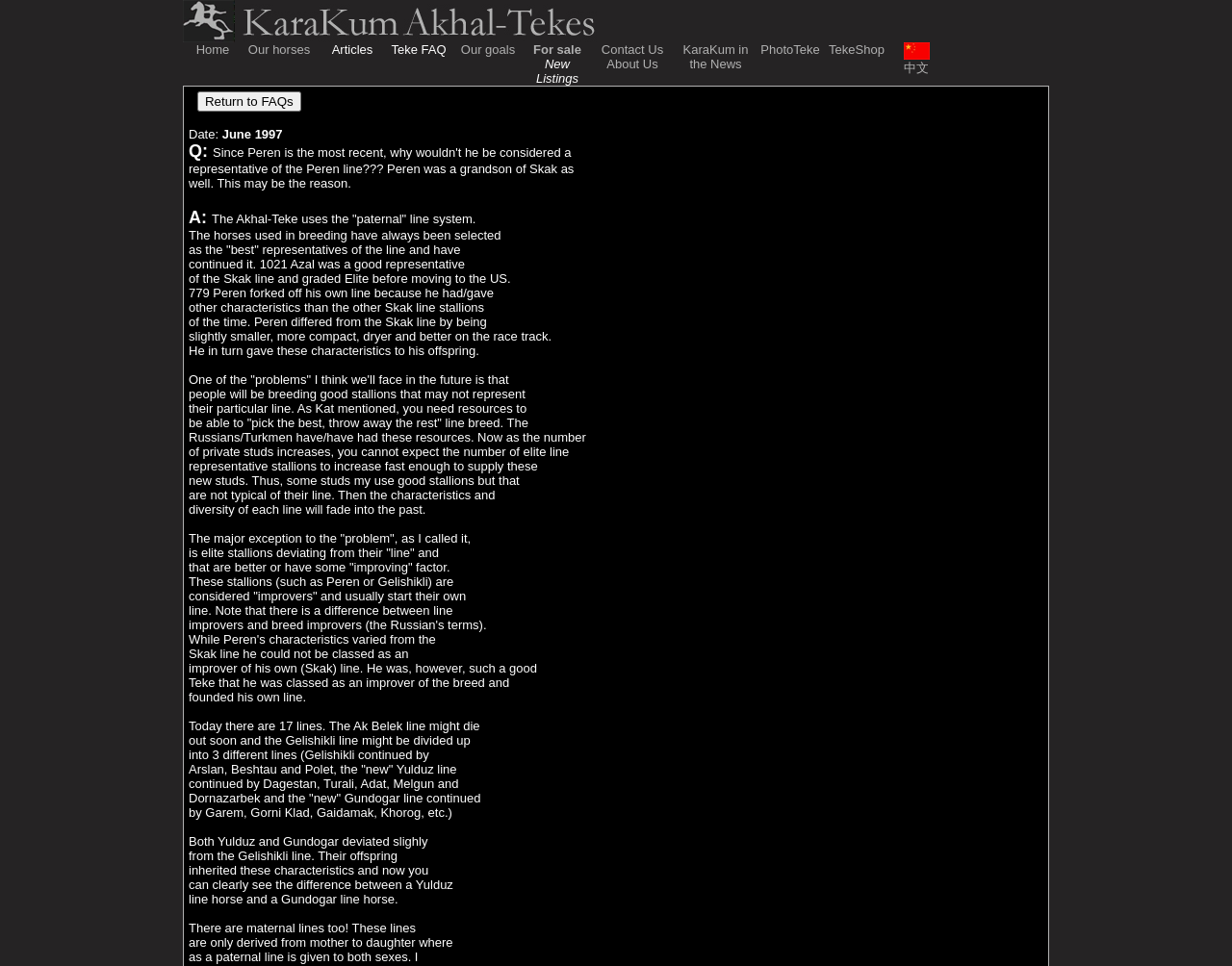Locate the bounding box coordinates of the element to click to perform the following action: 'Click on Home'. The coordinates should be given as four float values between 0 and 1, in the form of [left, top, right, bottom].

[0.159, 0.042, 0.186, 0.059]